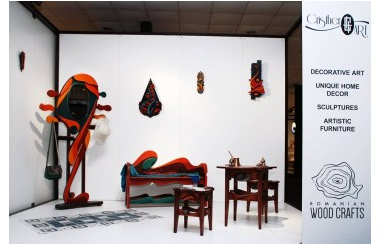Offer a detailed narrative of the scene depicted in the image.

This image showcases the exhibition stand of ChristerArt at the Istanbul Furniture Fair 2019, featuring an array of unique and artistic woodcrafts. On display are beautifully crafted sculptures and furniture pieces that highlight the elegance and refinement of Romanian artistry. The installation includes vibrant, abstract elements that draw attention, such as a bold red and green seating piece, alongside intricately designed artifacts hanging on the wall. 

The booth is designed with a sleek, minimalist backdrop that enhances the visual impact of the handcrafted items, making them the focal point of the space. The overall presentation conveys a sense of creativity and craftsmanship, inviting visitors to explore the stories behind each piece. Accompanying the visual elements is branding for "Romanian Wood Crafts," emphasizing the heritage and artistic tradition of the woodcraft exhibited.